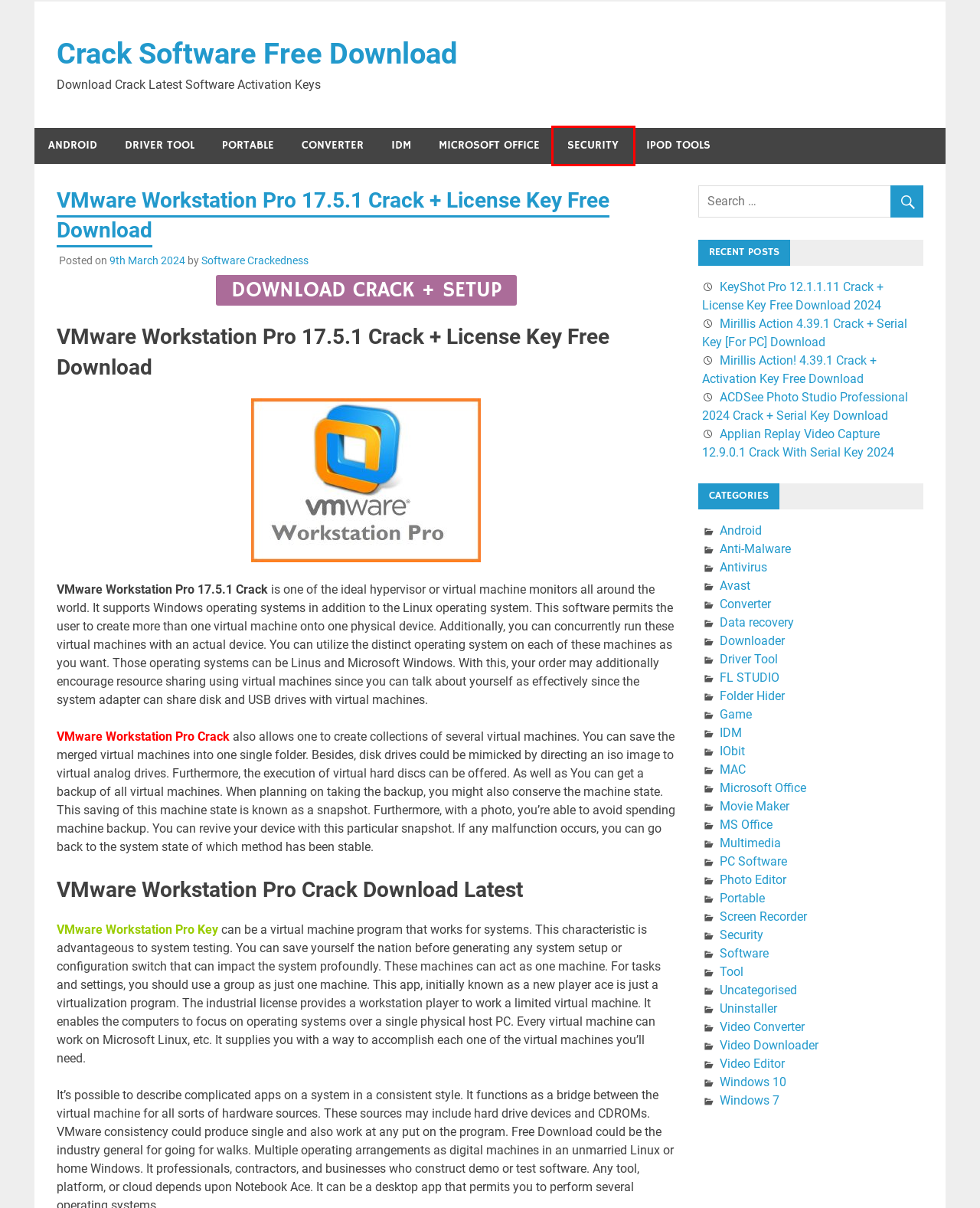Look at the screenshot of a webpage where a red bounding box surrounds a UI element. Your task is to select the best-matching webpage description for the new webpage after you click the element within the bounding box. The available options are:
A. Video Downloader Archives - Crack Software Free Download
B. Crack Software Free Download - Download Crack Latest Software Activation Keys
C. Uninstaller Archives - Crack Software Free Download
D. Converter Archives - Crack Software Free Download
E. Uncategorised Archives - Crack Software Free Download
F. Antivirus Archives - Crack Software Free Download
G. Security Archives - Crack Software Free Download
H. Data recovery Archives - Crack Software Free Download

G